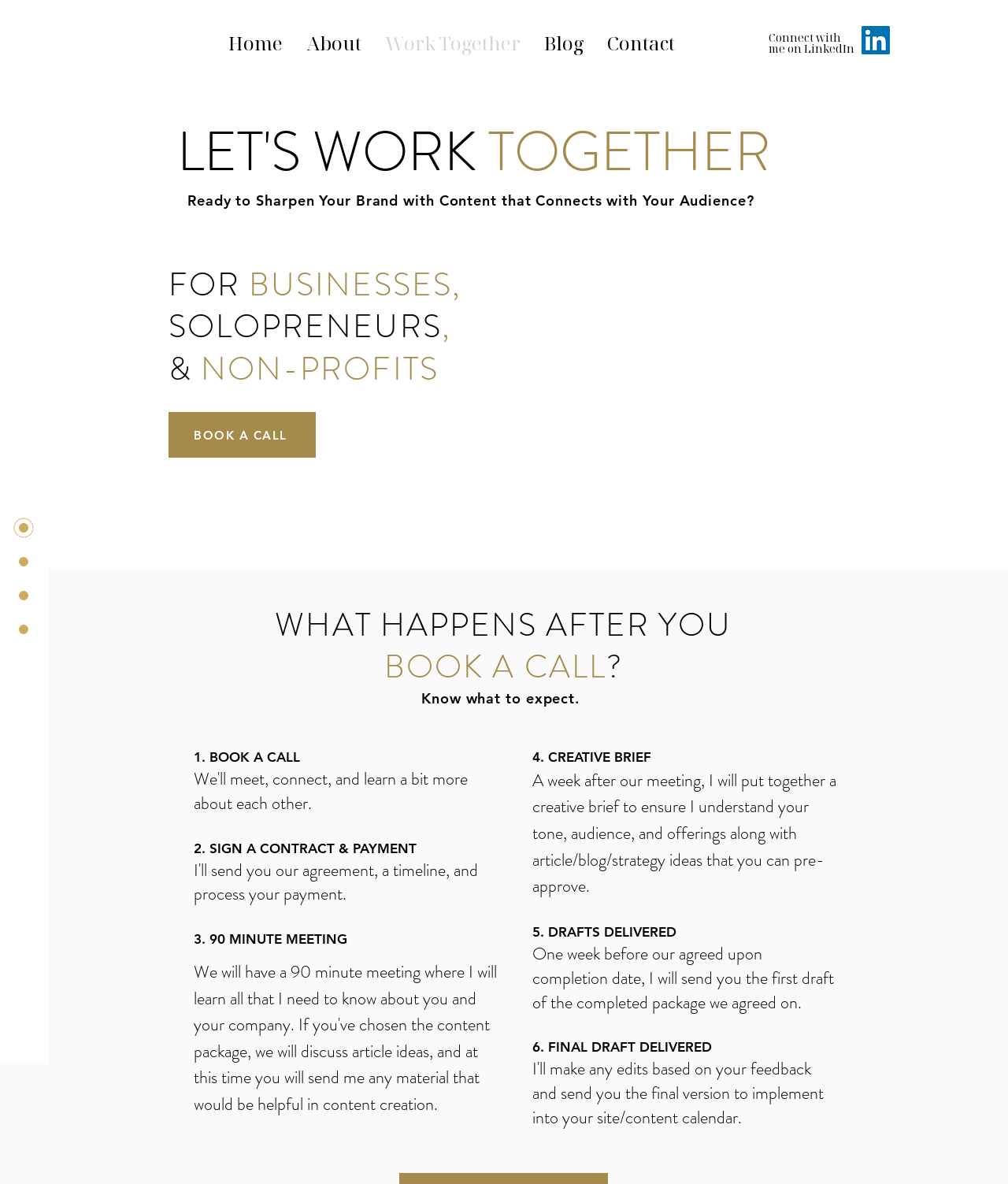For the following element description, predict the bounding box coordinates in the format (top-left x, top-left y, bottom-right x, bottom-right y). All values should be floating point numbers between 0 and 1. Description: Ted Cruz’s Cancun post card

None